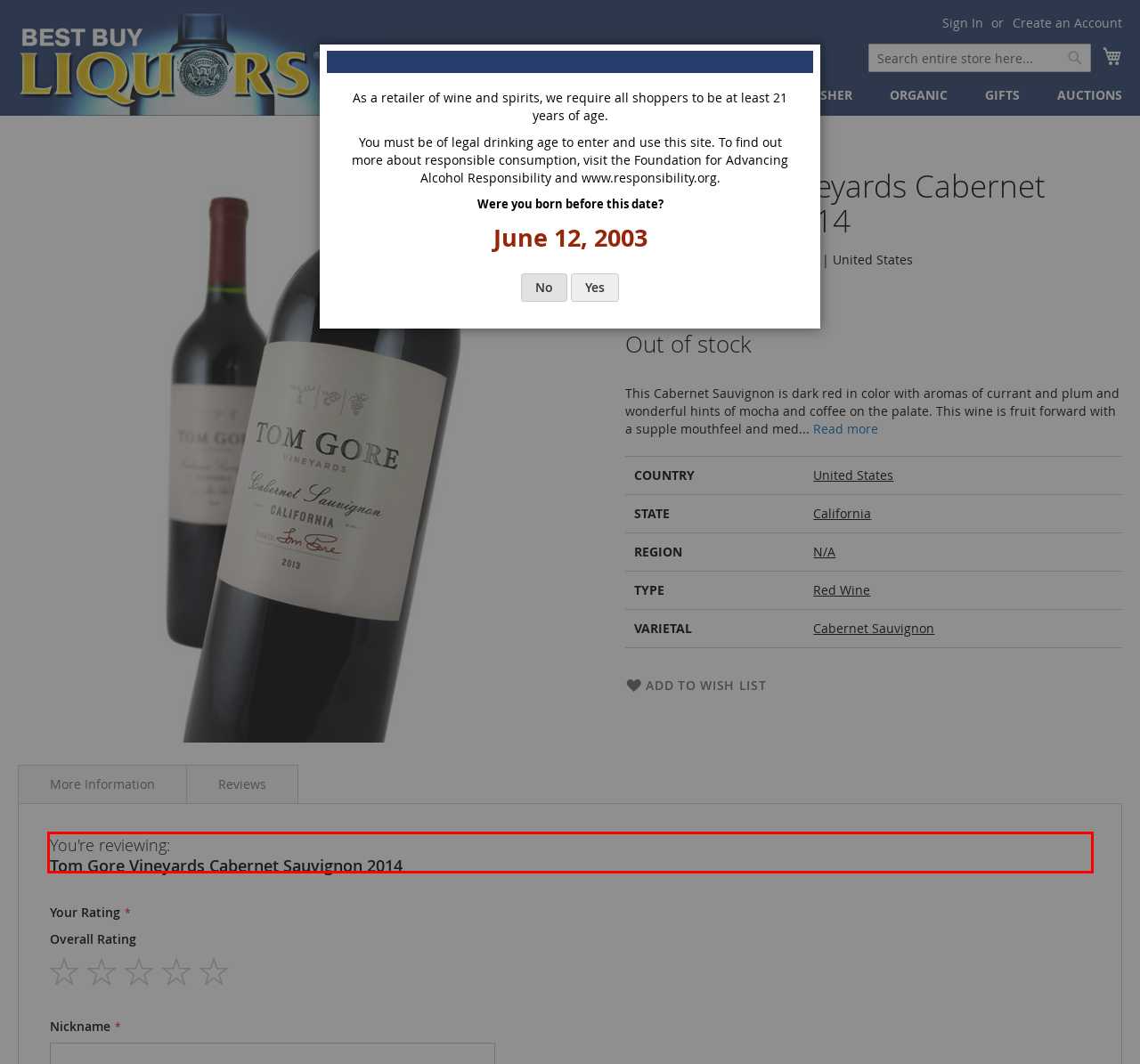Locate the red bounding box in the provided webpage screenshot and use OCR to determine the text content inside it.

This Cabernet Sauvignon is dark red in color with aromas of currant and plum and wonderful hints of mocha and coffee on the palate. This wine is fruit forward with a supple mouthfeel and medium body.